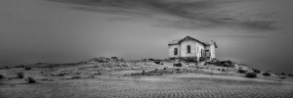What is the condition of the building?
Based on the image, answer the question with as much detail as possible.

The caption describes the building as 'solitary, dilapidated structure', which indicates that it is in a state of disrepair and neglect.